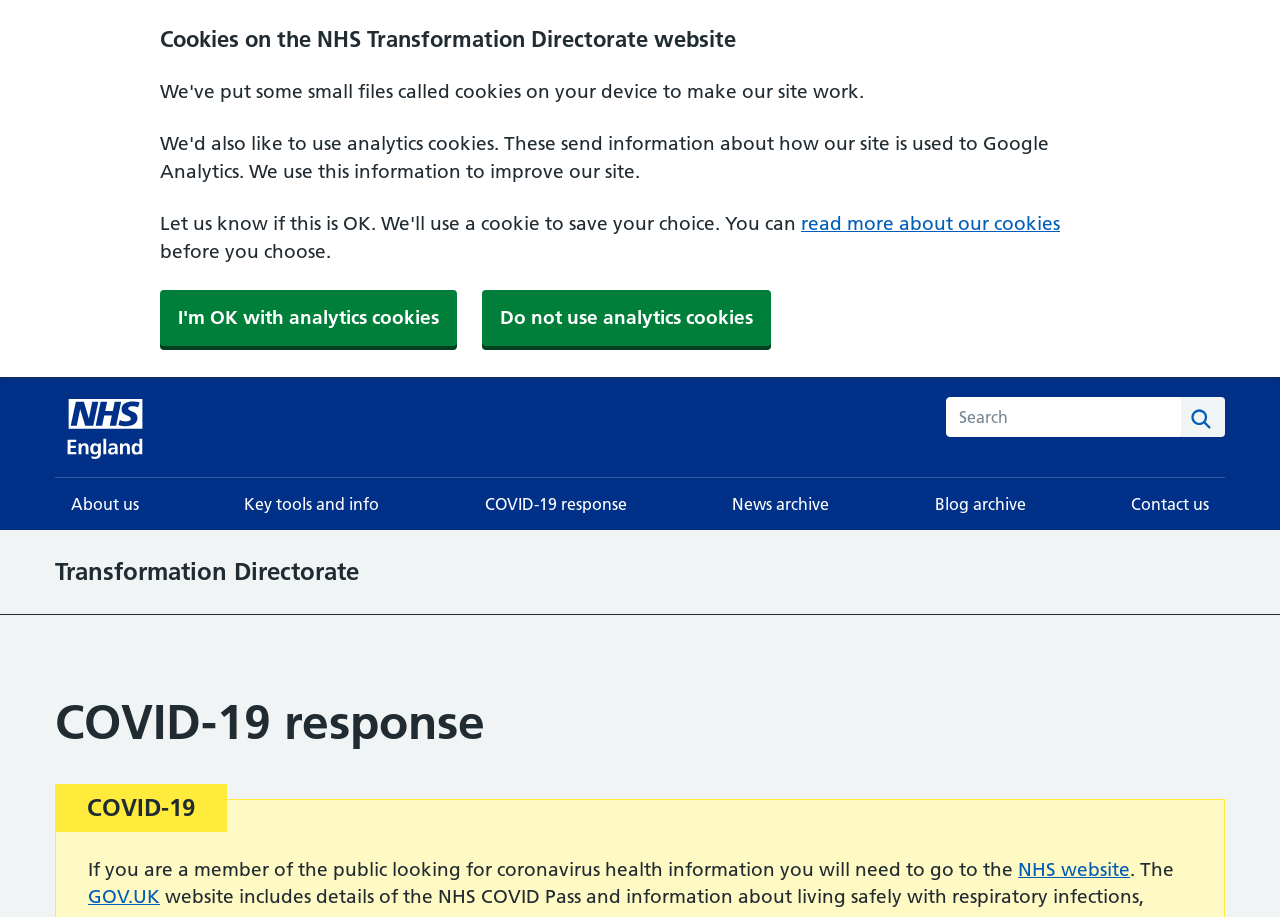Using the given description, provide the bounding box coordinates formatted as (top-left x, top-left y, bottom-right x, bottom-right y), with all values being floating point numbers between 0 and 1. Description: Search

[0.923, 0.433, 0.957, 0.477]